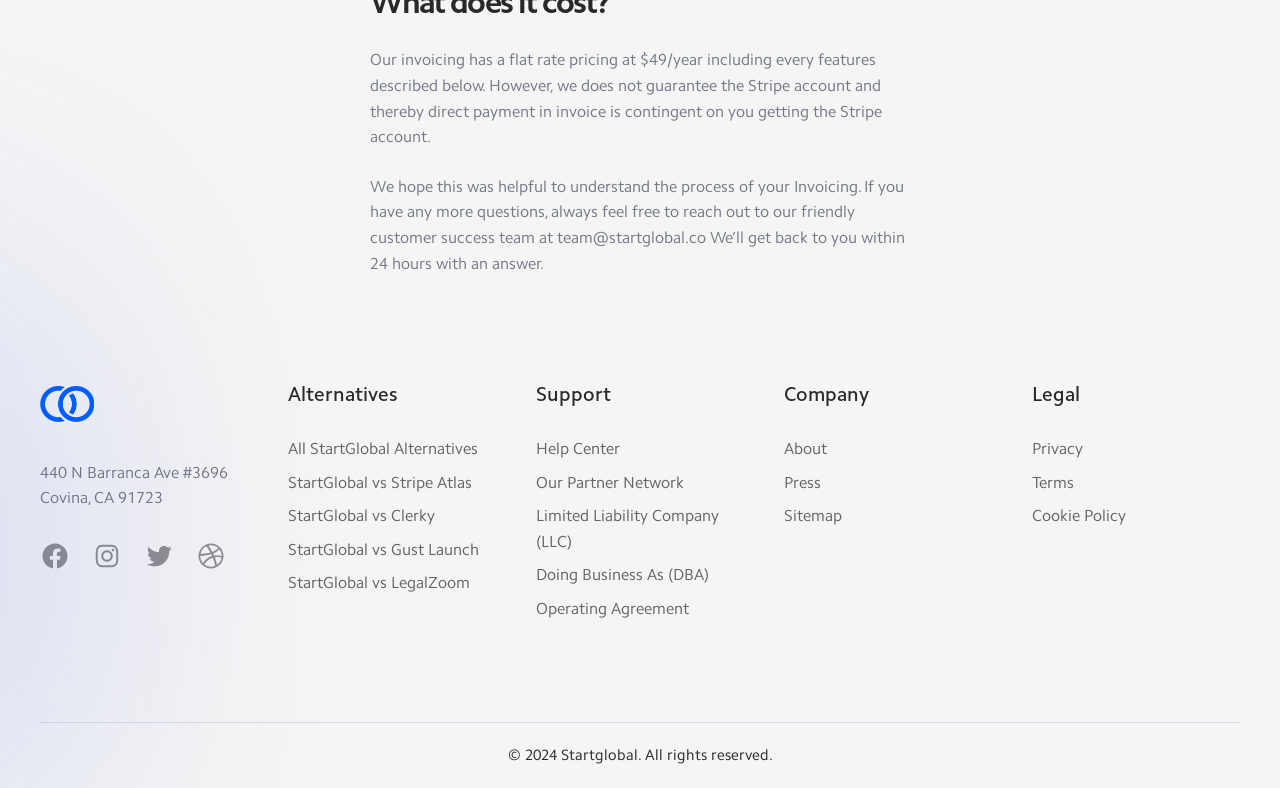Identify the bounding box coordinates of the clickable region necessary to fulfill the following instruction: "Contact customer success team". The bounding box coordinates should be four float numbers between 0 and 1, i.e., [left, top, right, bottom].

[0.435, 0.289, 0.552, 0.313]